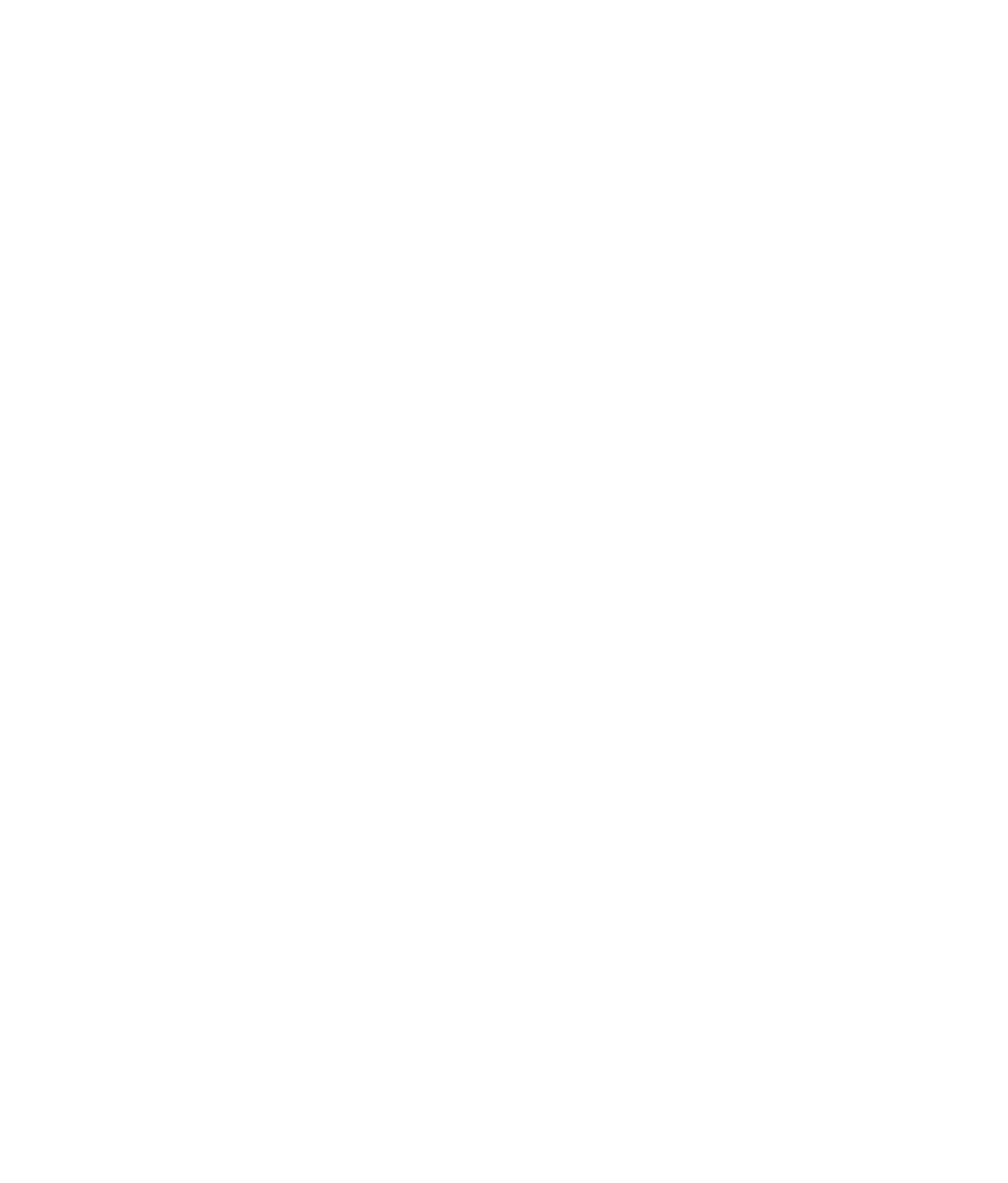Identify the bounding box coordinates of the area you need to click to perform the following instruction: "Subscribe to the newsletter".

[0.012, 0.682, 0.488, 0.697]